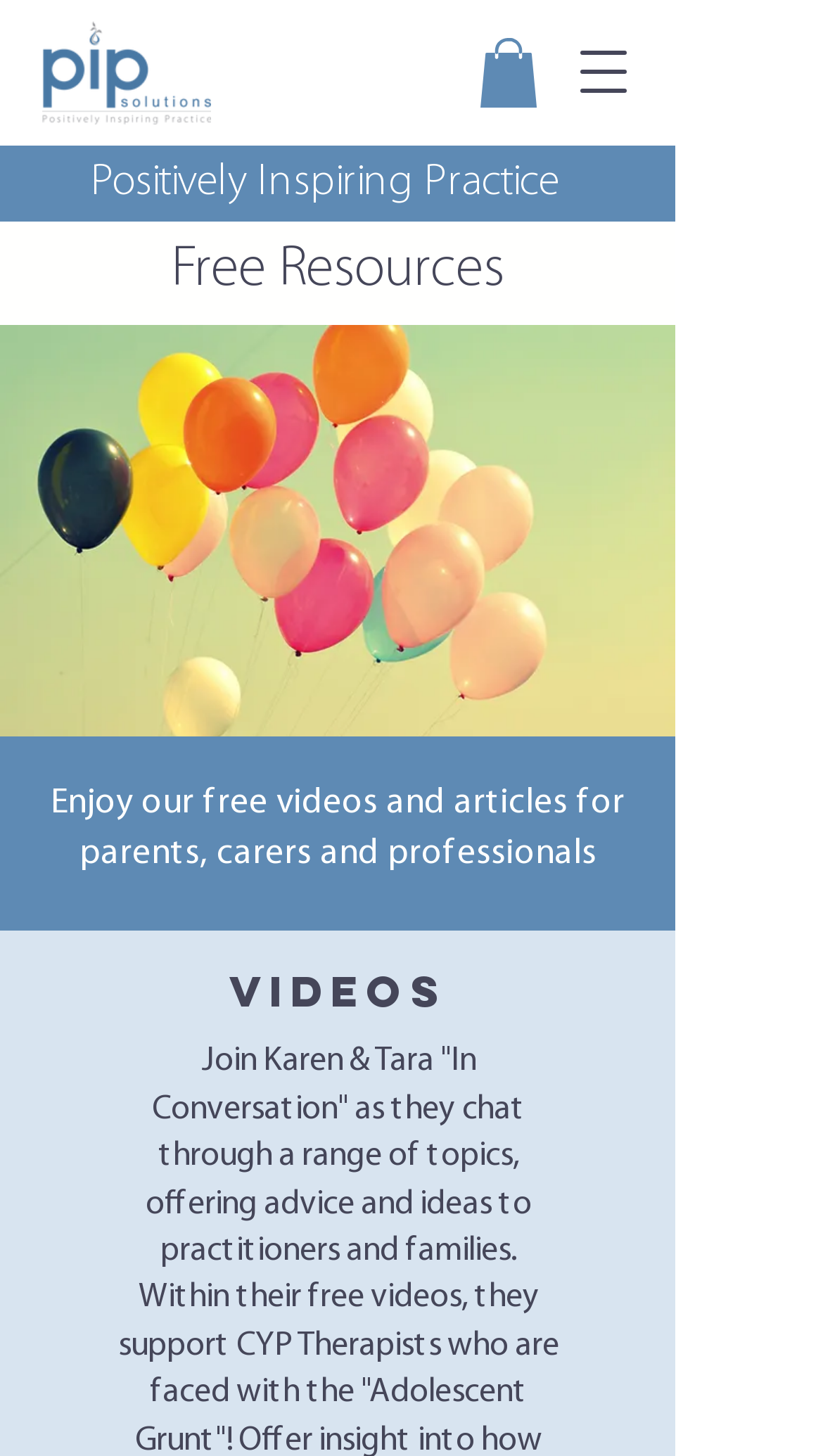Give a one-word or phrase response to the following question: What type of resources are available on this website?

Videos and articles